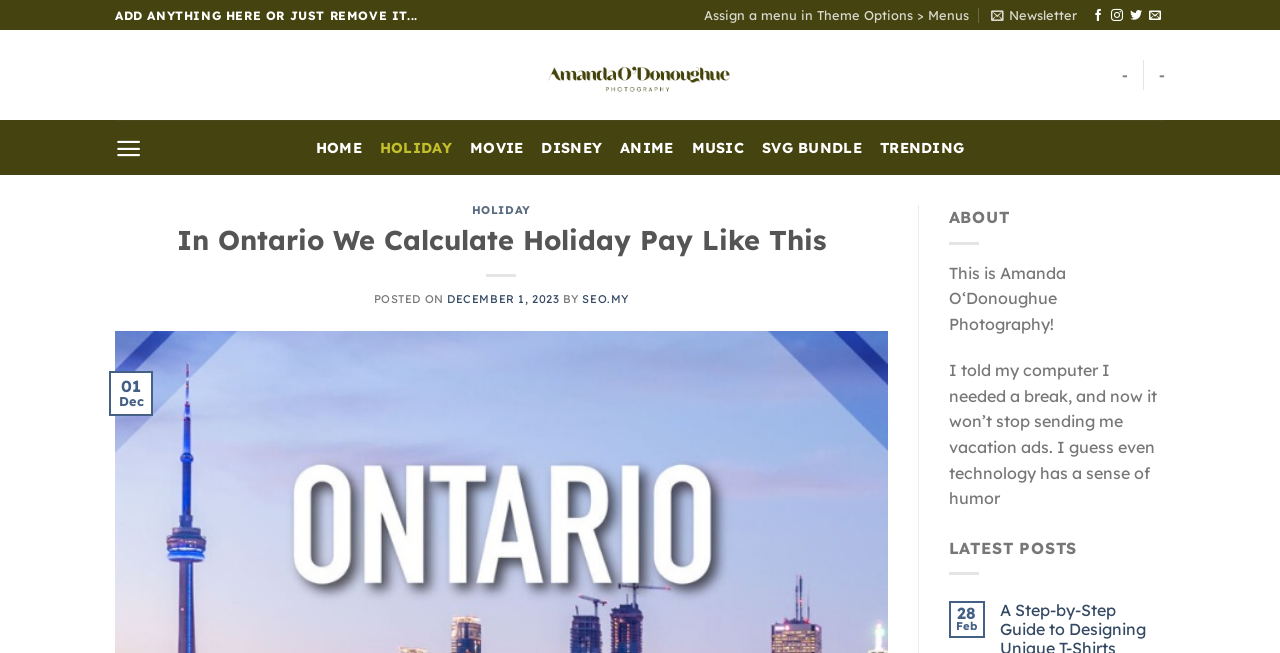Using the details in the image, give a detailed response to the question below:
What is the name of the photographer?

I found the name of the photographer by looking at the image with the text 'Amanda O'Donoughue Photography' and the corresponding link with the same text.